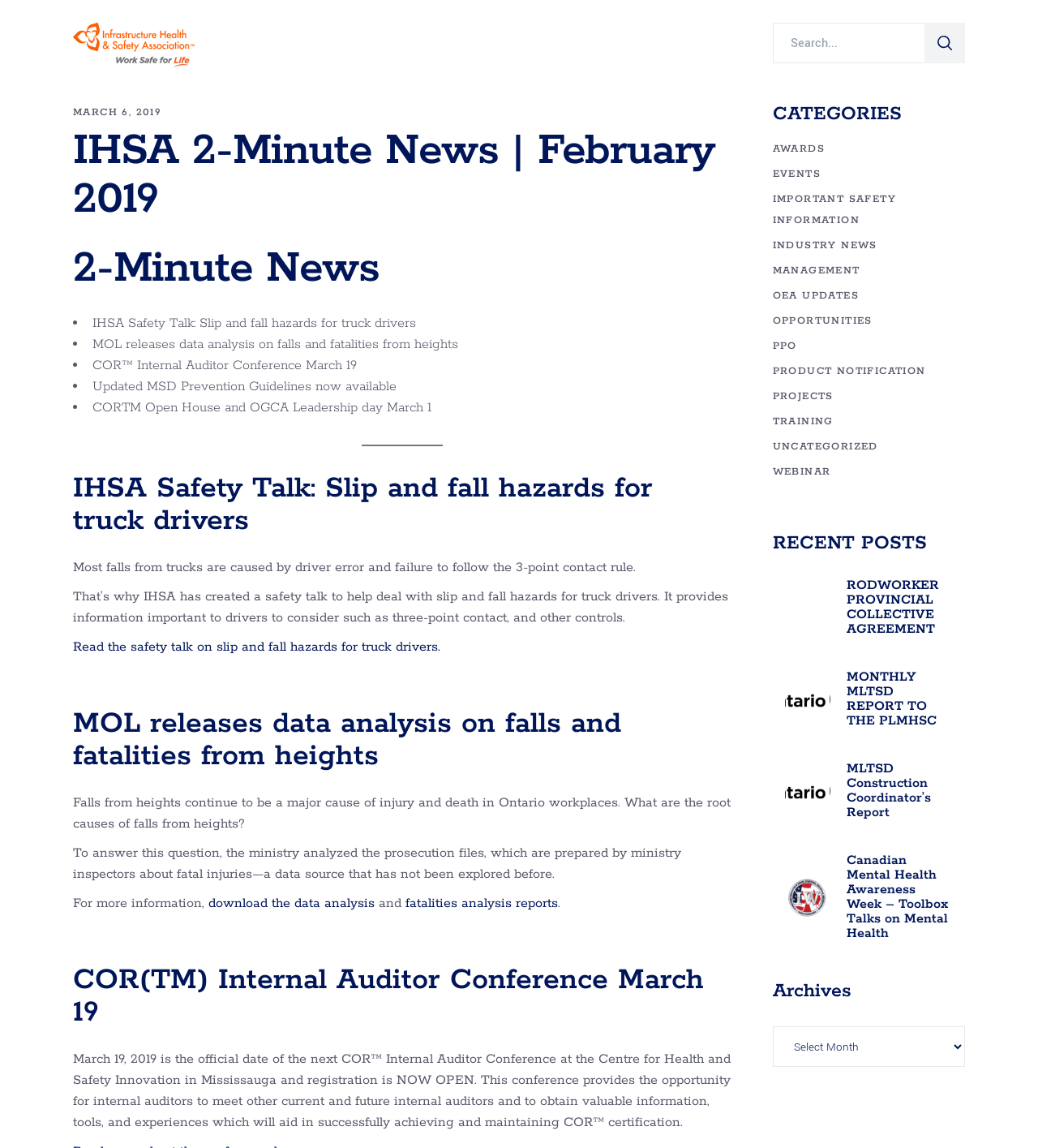Predict the bounding box coordinates of the UI element that matches this description: "March 6, 2019". The coordinates should be in the format [left, top, right, bottom] with each value between 0 and 1.

[0.07, 0.093, 0.156, 0.103]